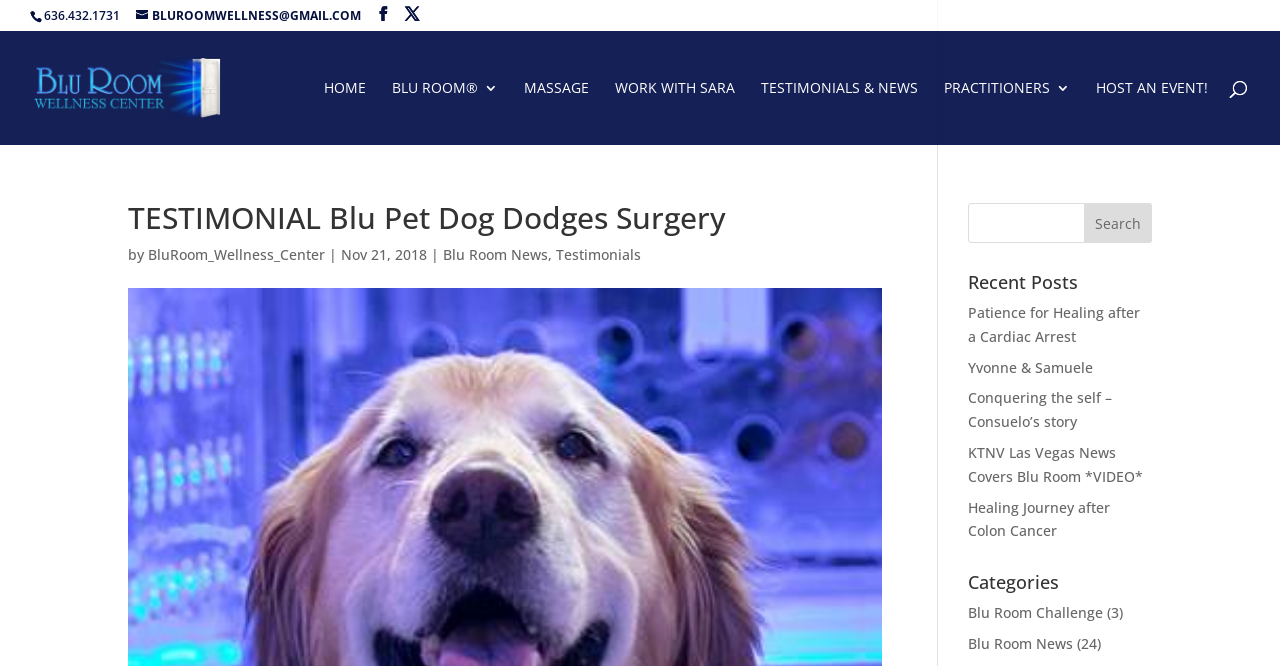Can you find the bounding box coordinates of the area I should click to execute the following instruction: "Send an email to Blu Room Wellness Center"?

[0.106, 0.011, 0.282, 0.036]